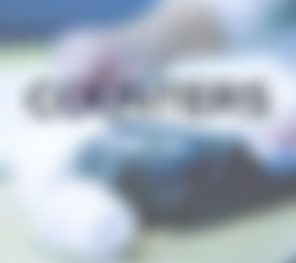Provide a rich and detailed narrative of the image.

The image illustrates the word "COUNTERS" prominently displayed, serving as a title for the section dedicated to the church's offering counting team. Underneath, a hand can be seen engaged in the act of counting or handling items, reflecting the meticulous work performed by trained volunteers each week. This dedicated group ensures that all contributions are accurately recorded, highlighting the importance of confidentiality during the counting process. The visual emphasizes the role of these volunteers in maintaining the integrity and trust of the church's financial practices.